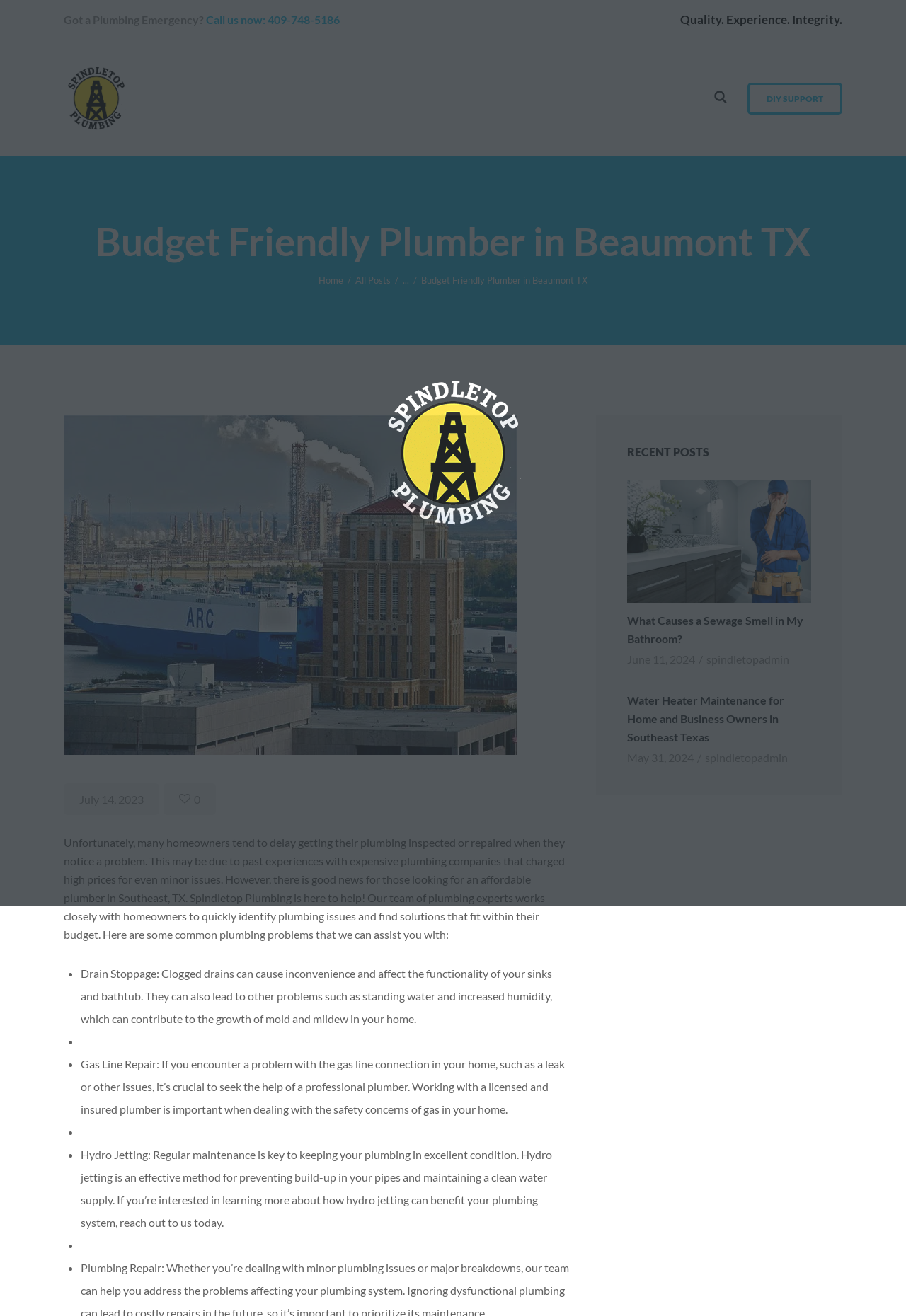Identify the bounding box coordinates for the element that needs to be clicked to fulfill this instruction: "Call the plumber". Provide the coordinates in the format of four float numbers between 0 and 1: [left, top, right, bottom].

[0.225, 0.01, 0.375, 0.02]